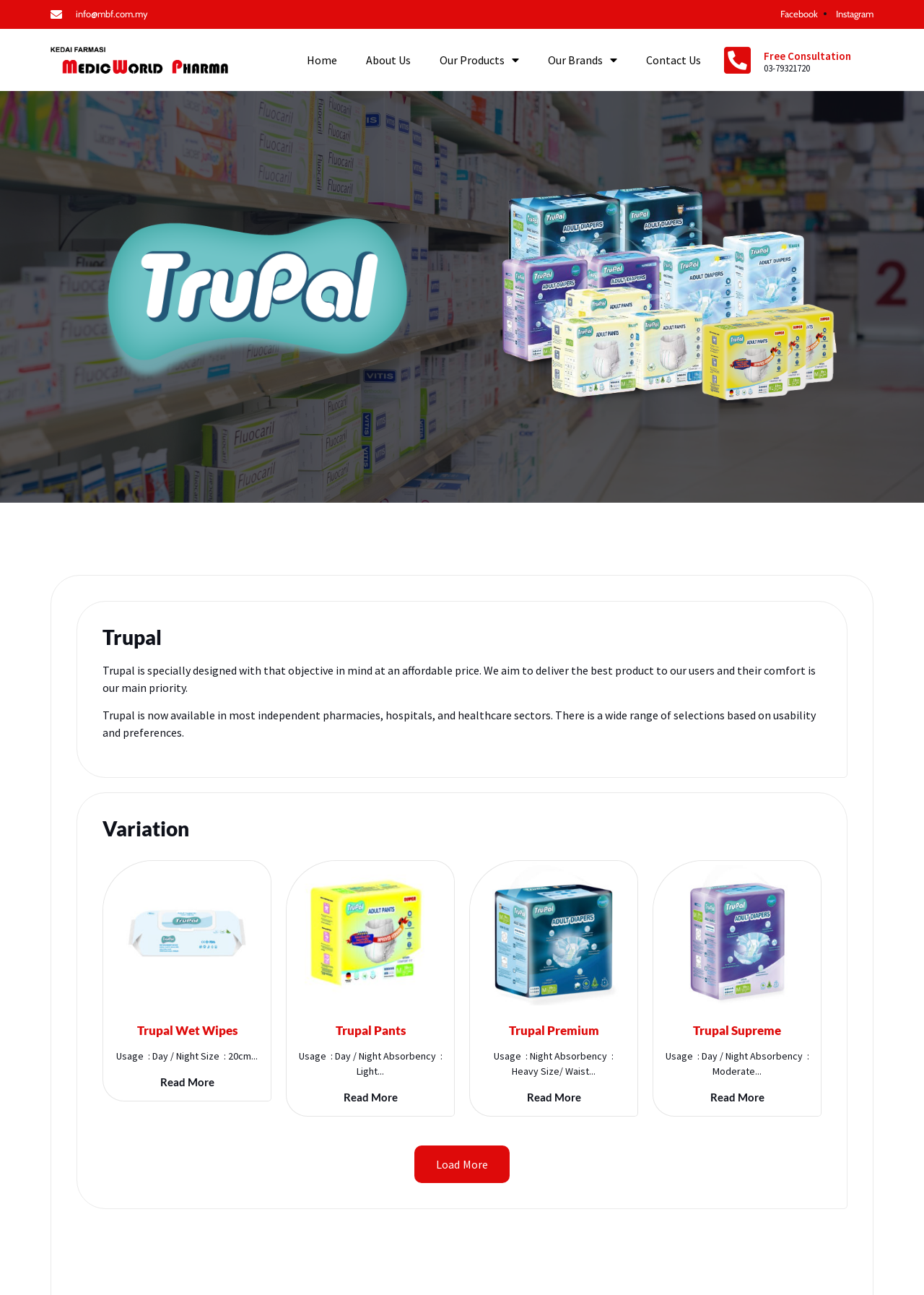Identify the bounding box coordinates of the section to be clicked to complete the task described by the following instruction: "Click the Load More button". The coordinates should be four float numbers between 0 and 1, formatted as [left, top, right, bottom].

[0.448, 0.885, 0.552, 0.914]